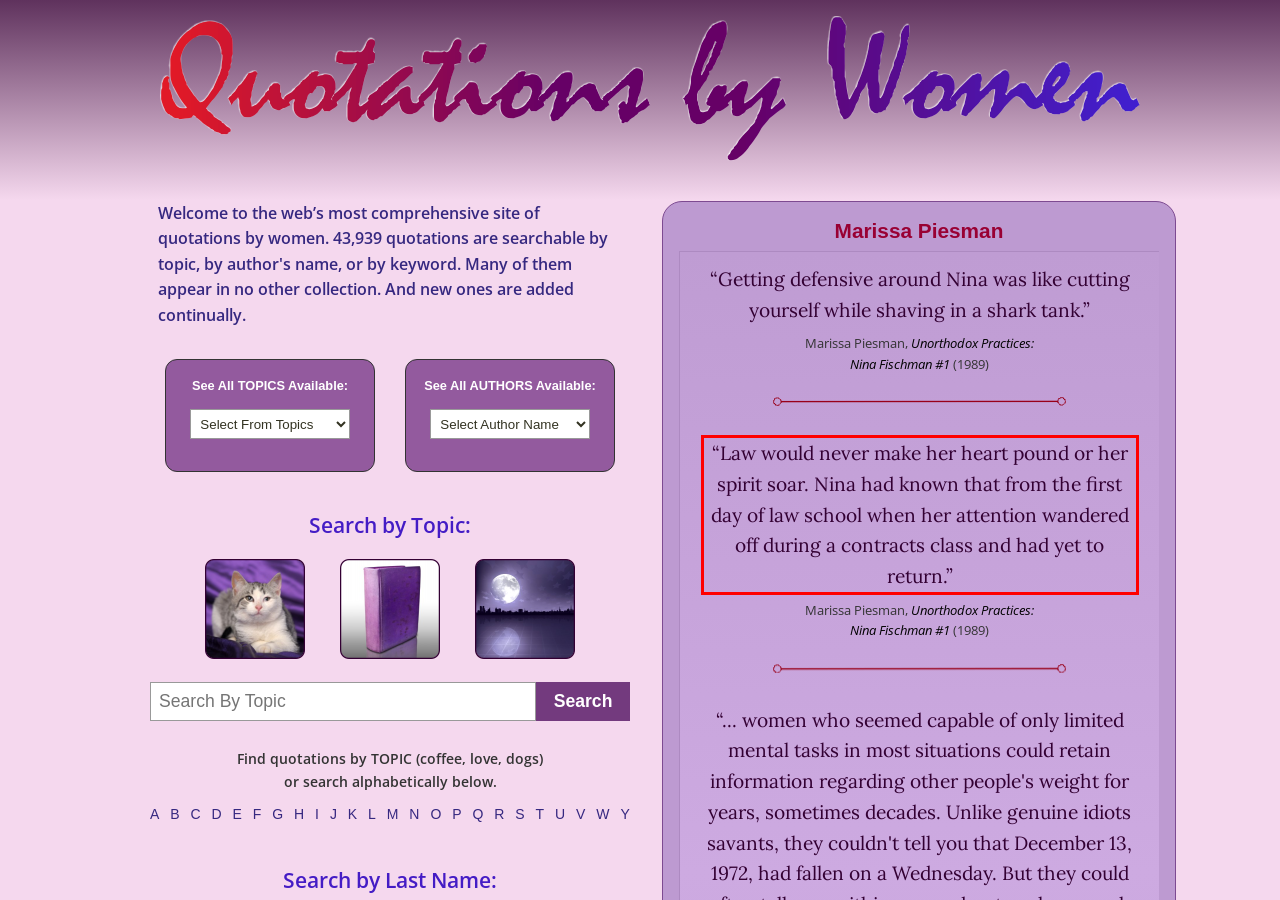Within the provided webpage screenshot, find the red rectangle bounding box and perform OCR to obtain the text content.

“Law would never make her heart pound or her spirit soar. Nina had known that from the first day of law school when her attention wandered off during a contracts class and had yet to return.”